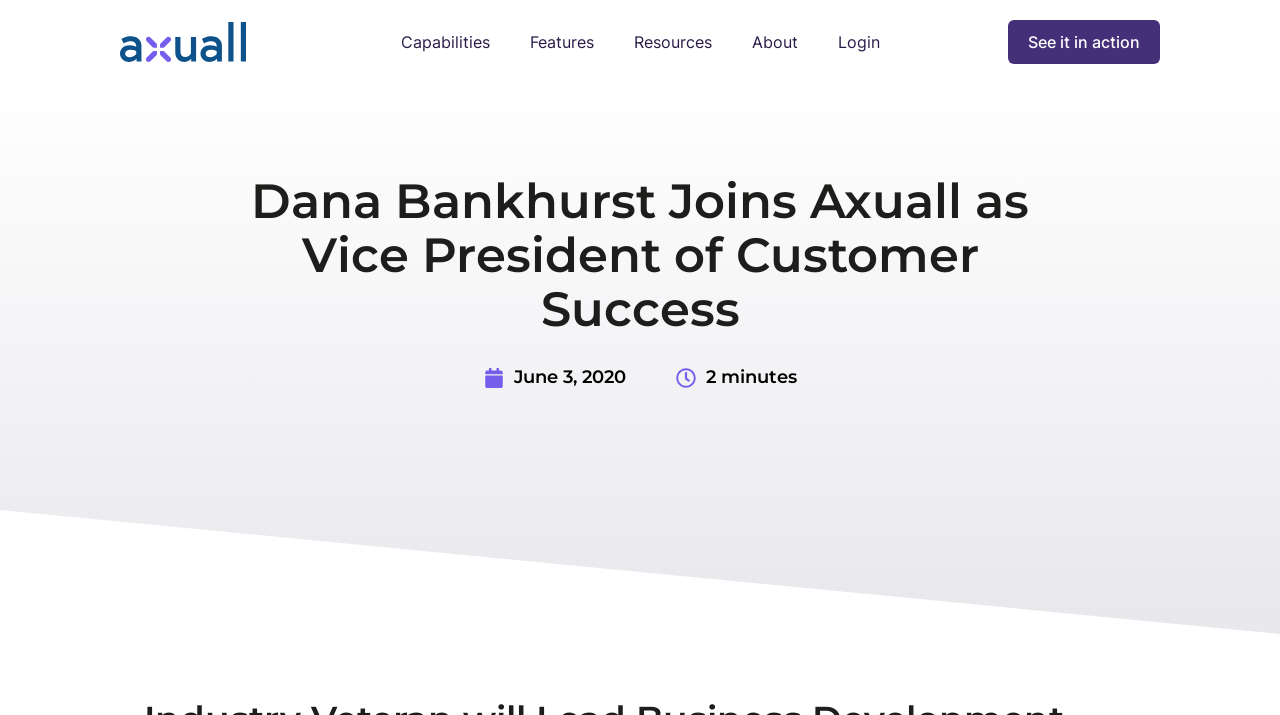What is the company name?
Please describe in detail the information shown in the image to answer the question.

The company name can be found in the logo link at the top left corner of the webpage, which is 'logo-axuall'.